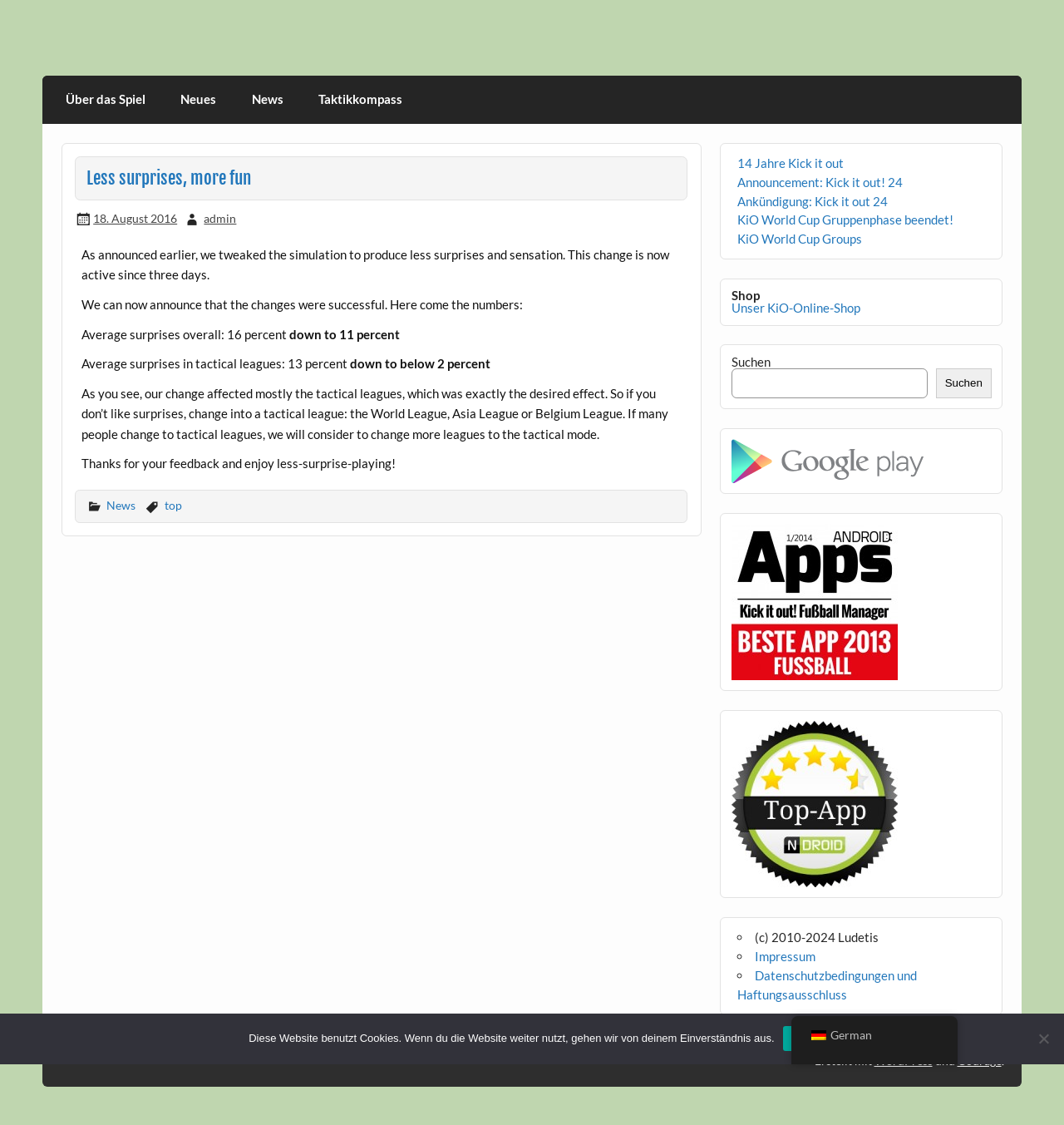Please provide a short answer using a single word or phrase for the question:
What is the name of the football manager game?

Kick it out!